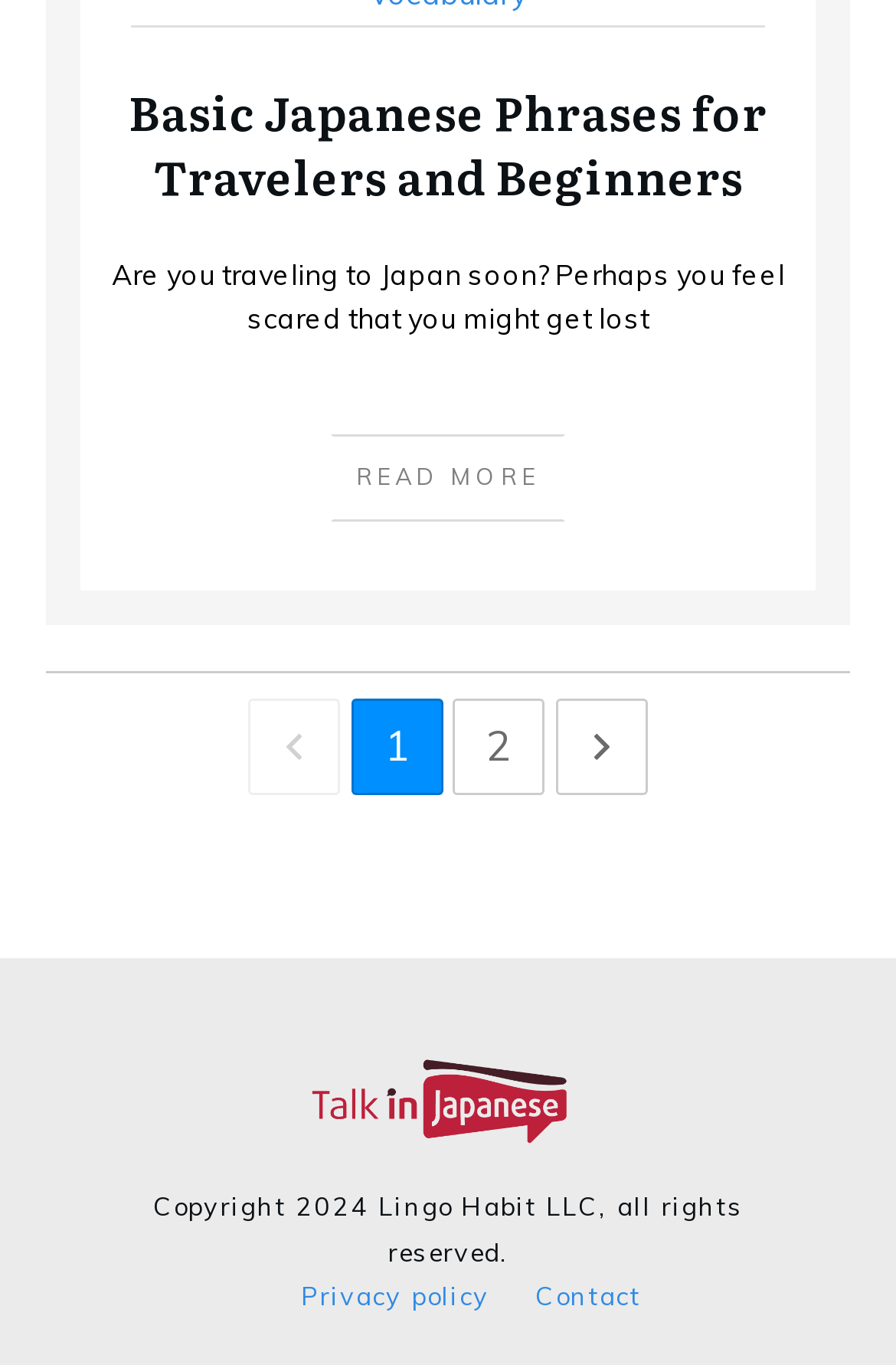Could you find the bounding box coordinates of the clickable area to complete this instruction: "Click on 'Basic Japanese Phrases for Travelers and Beginners'"?

[0.144, 0.056, 0.856, 0.154]